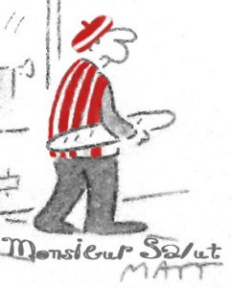What is tucked under Monsieur Salut's arm?
Answer with a single word or short phrase according to what you see in the image.

baguette